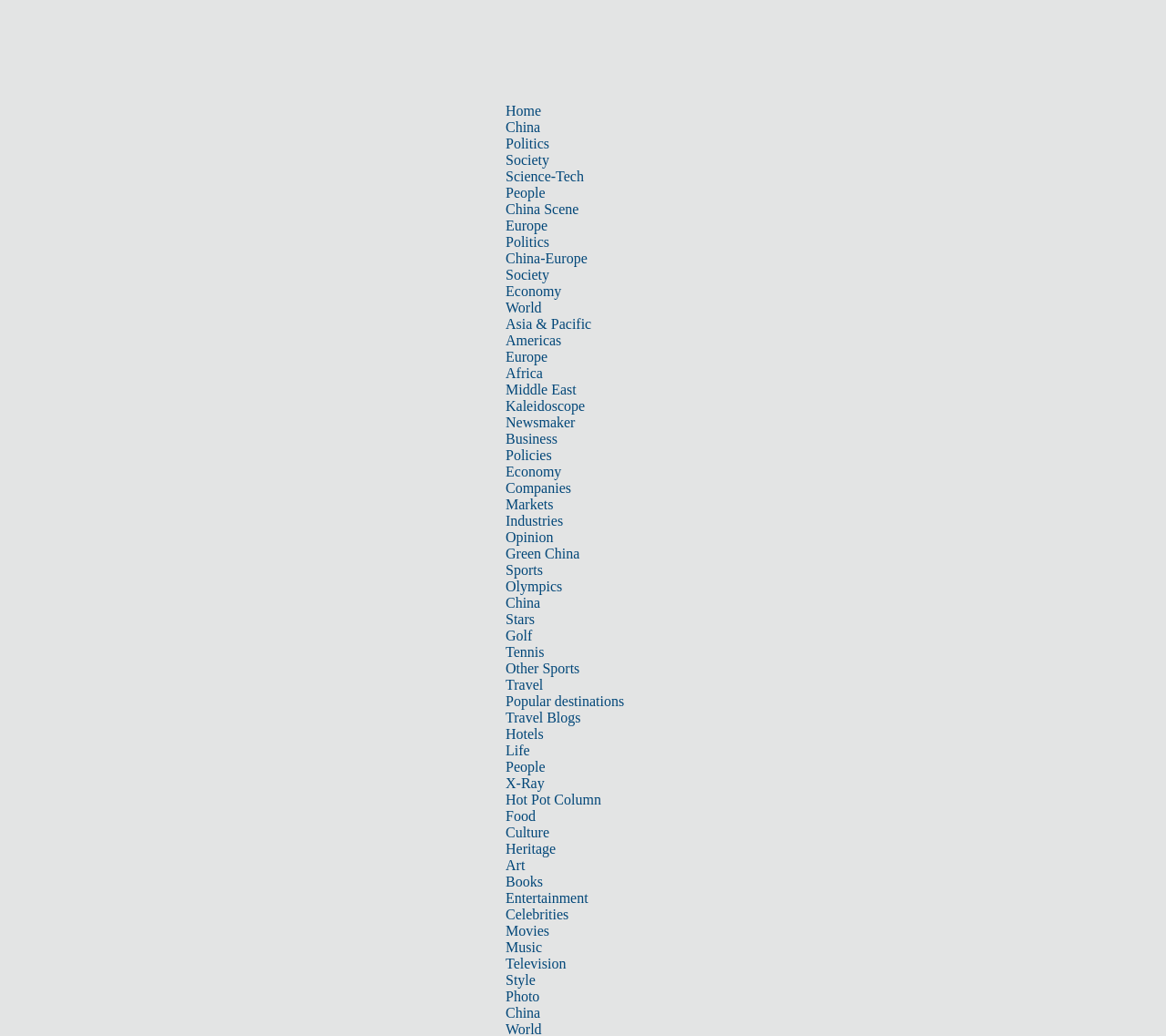From the webpage screenshot, predict the bounding box coordinates (top-left x, top-left y, bottom-right x, bottom-right y) for the UI element described here: Green China

[0.434, 0.527, 0.497, 0.542]